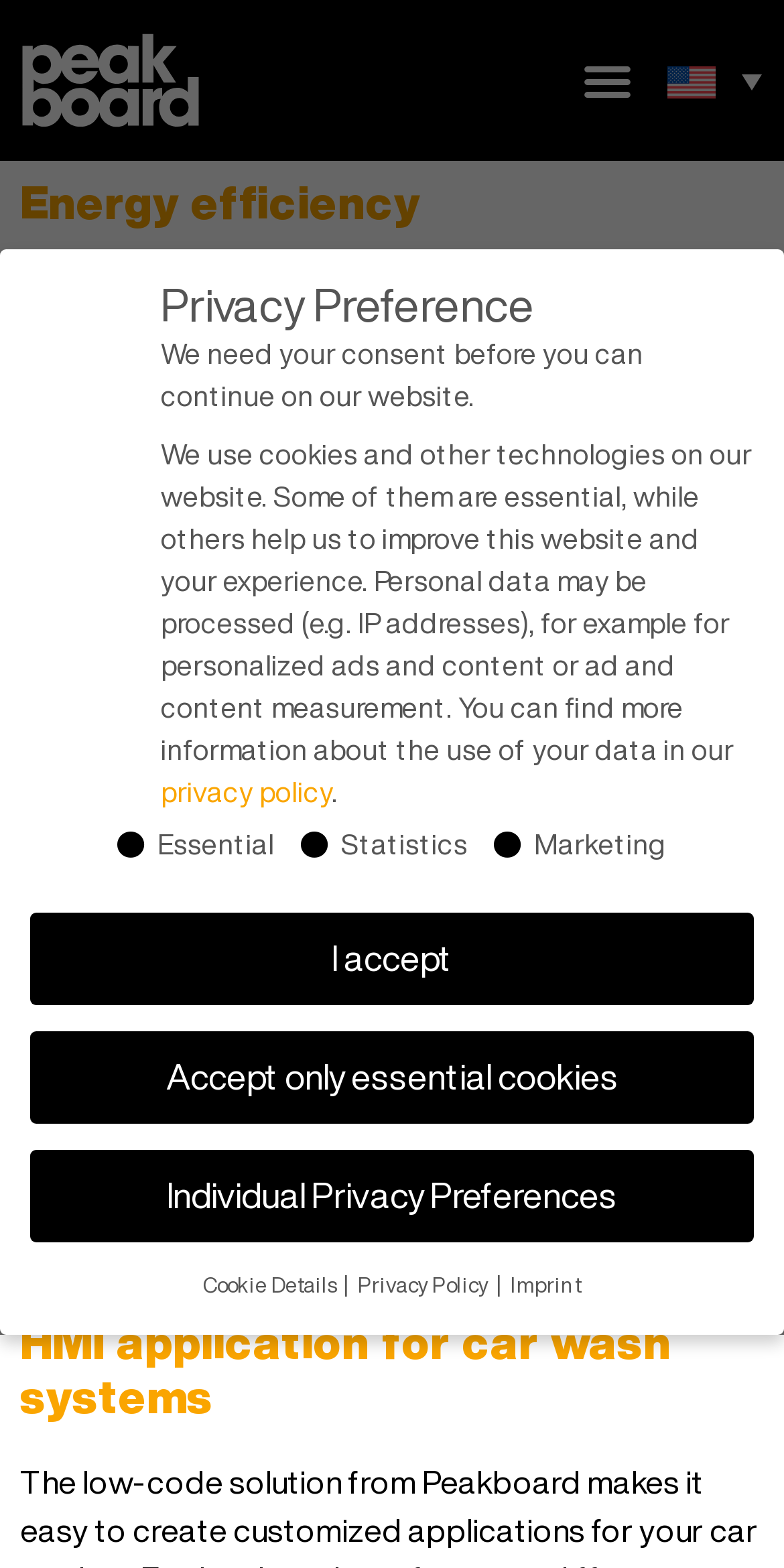What is the purpose of the application mentioned in the webpage?
Analyze the image and provide a thorough answer to the question.

The webpage mentions that the application, Peakboard, can be used to monitor data in real-time and optimize energy consumption. This suggests that the purpose of the application is energy management.